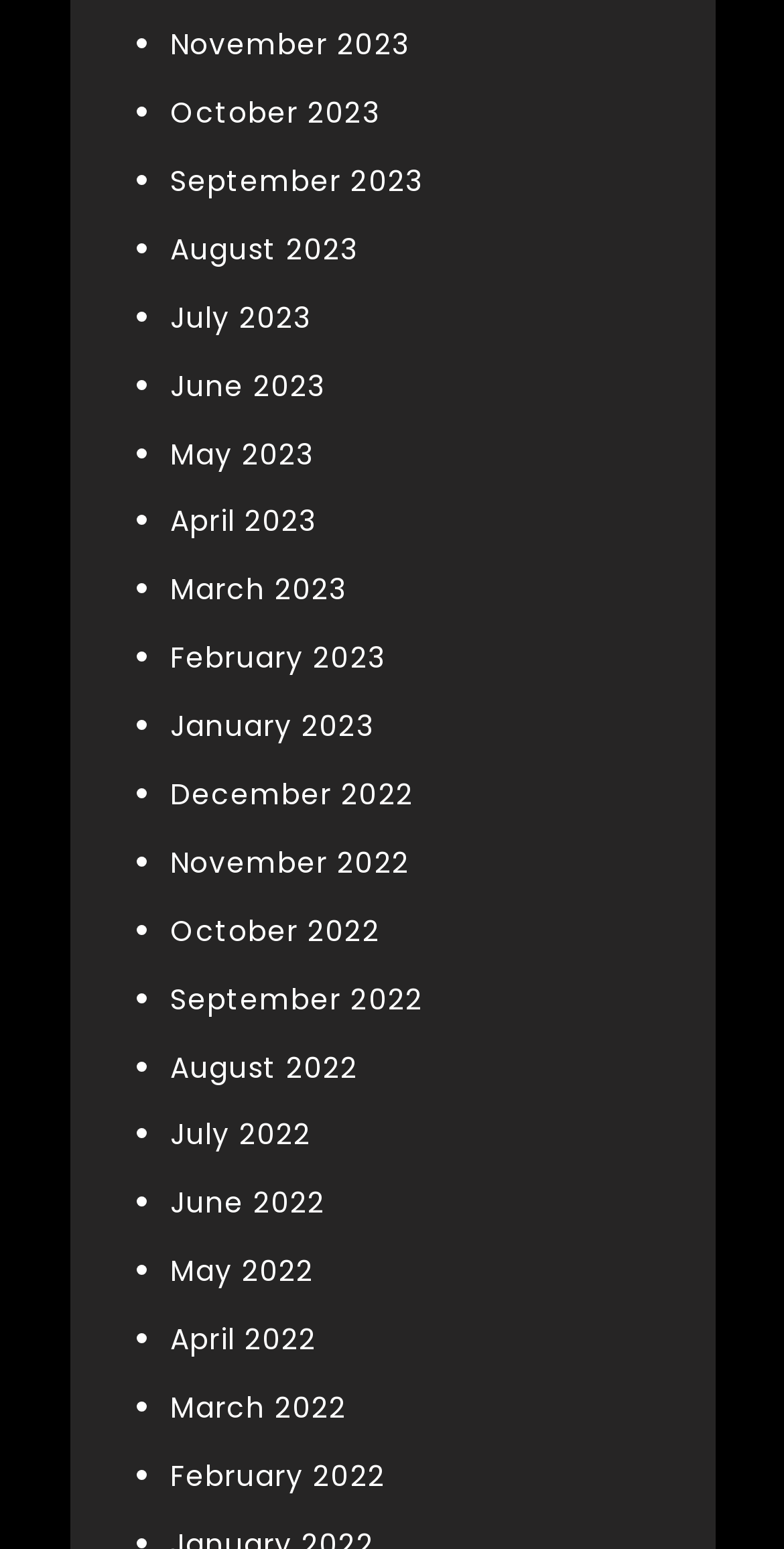Please specify the bounding box coordinates in the format (top-left x, top-left y, bottom-right x, bottom-right y), with values ranging from 0 to 1. Identify the bounding box for the UI component described as follows: January 2023

[0.217, 0.456, 0.477, 0.482]